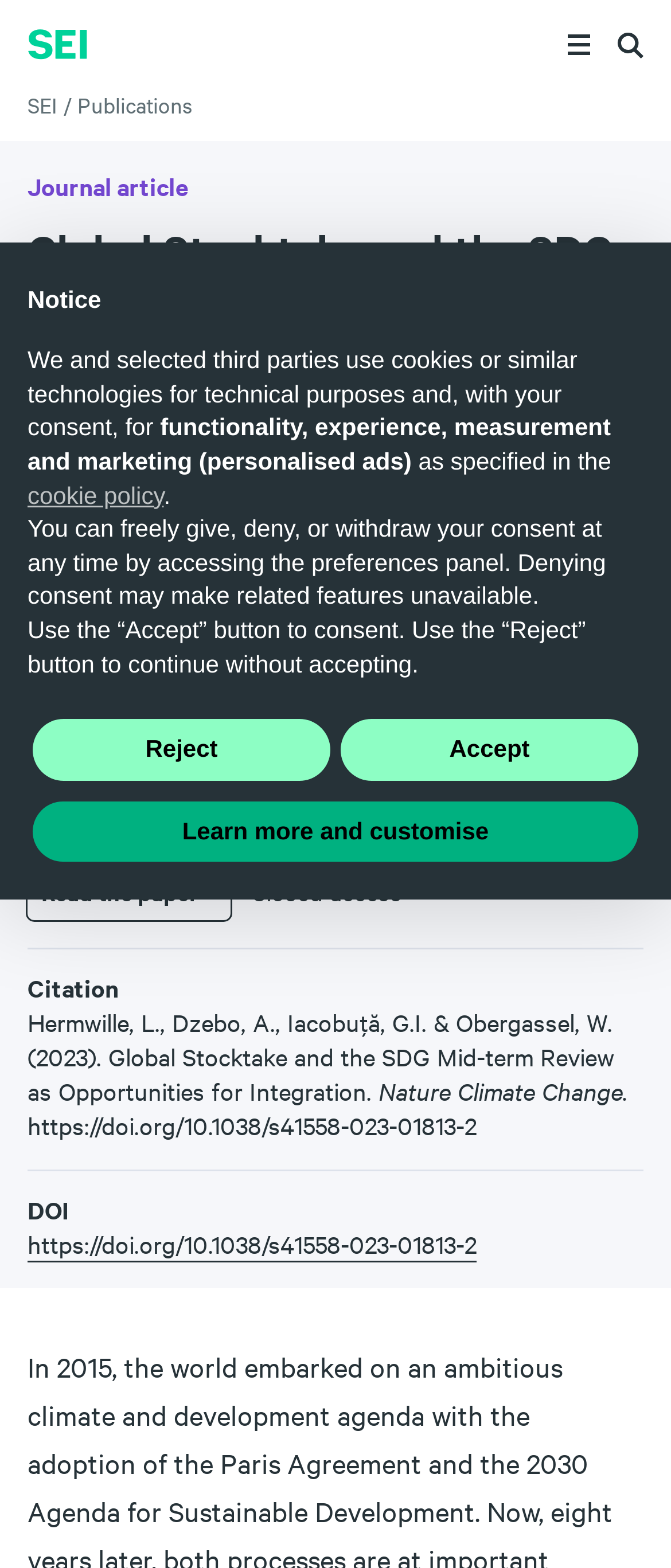What is the type of publication?
Please give a well-detailed answer to the question.

I determined the answer by looking at the static text 'Journal article' located at the top of the webpage, which indicates the type of publication.